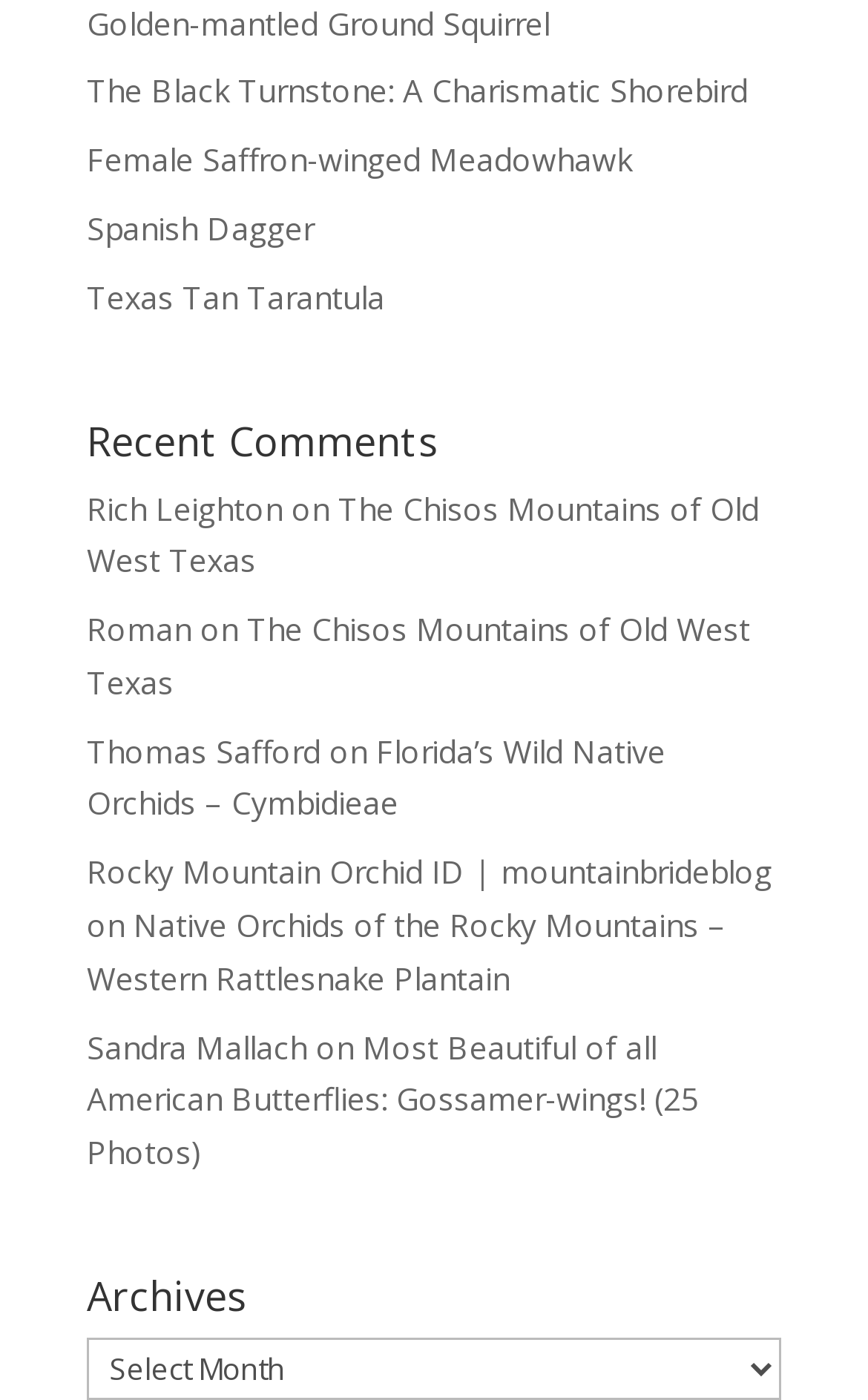From the webpage screenshot, predict the bounding box coordinates (top-left x, top-left y, bottom-right x, bottom-right y) for the UI element described here: Sandra Mallach

[0.1, 0.732, 0.354, 0.763]